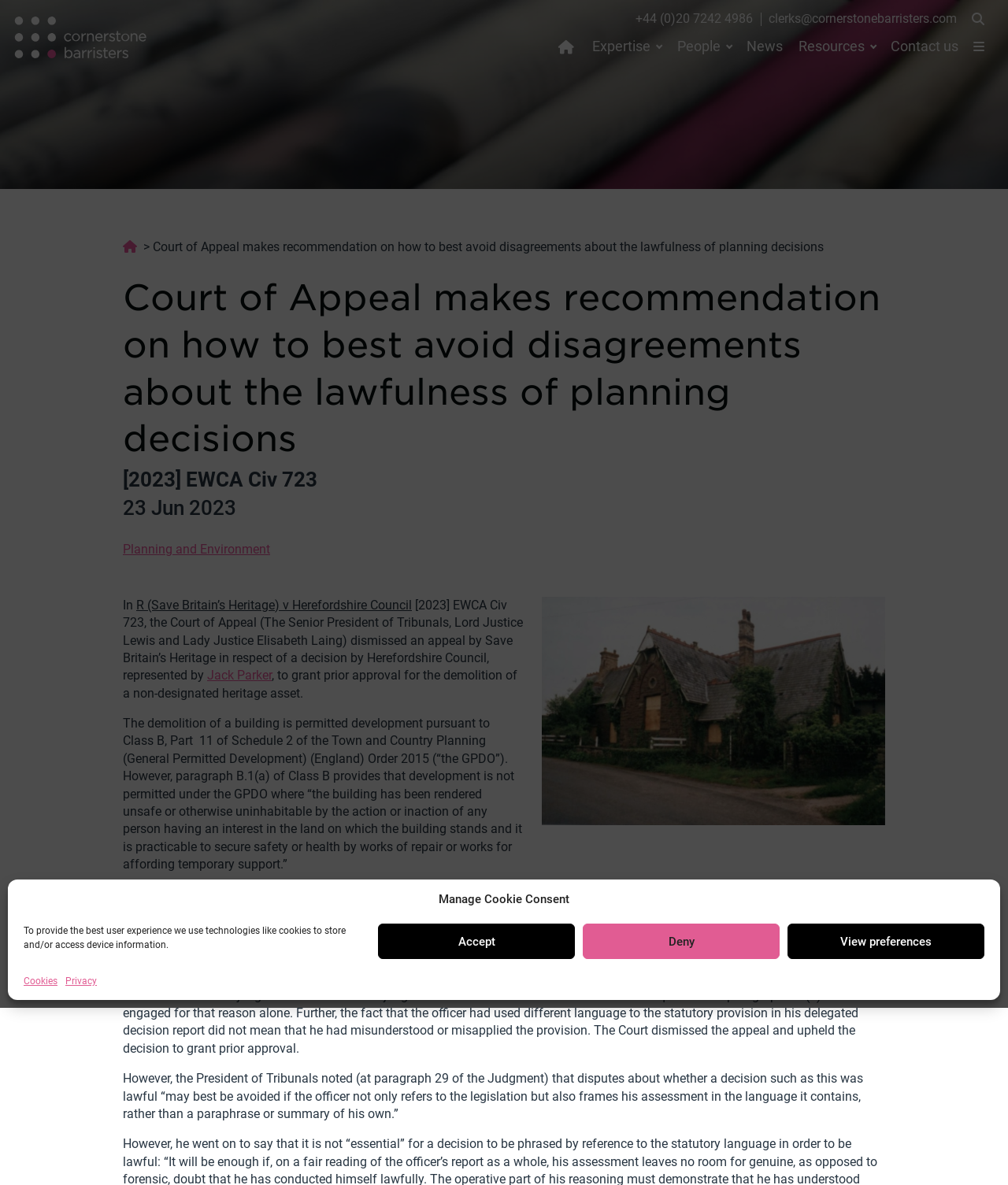Please identify the bounding box coordinates of the area that needs to be clicked to fulfill the following instruction: "Contact us."

[0.876, 0.027, 0.958, 0.052]